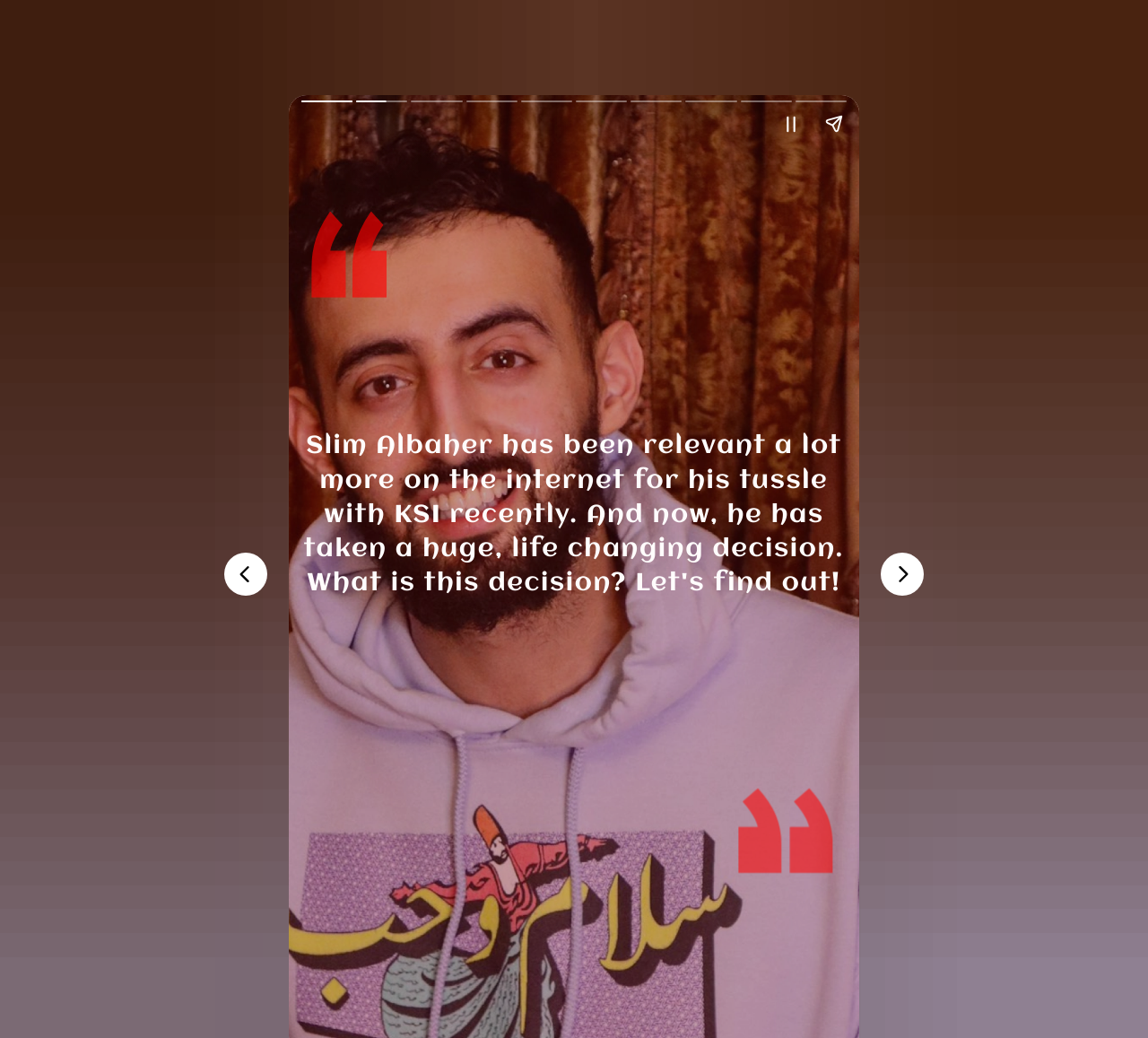Determine the main headline from the webpage and extract its text.

DAYS AFTER FEUD WITH KSI, SLIM ALBAHER TAKES A CAREER ALTERING DECISION